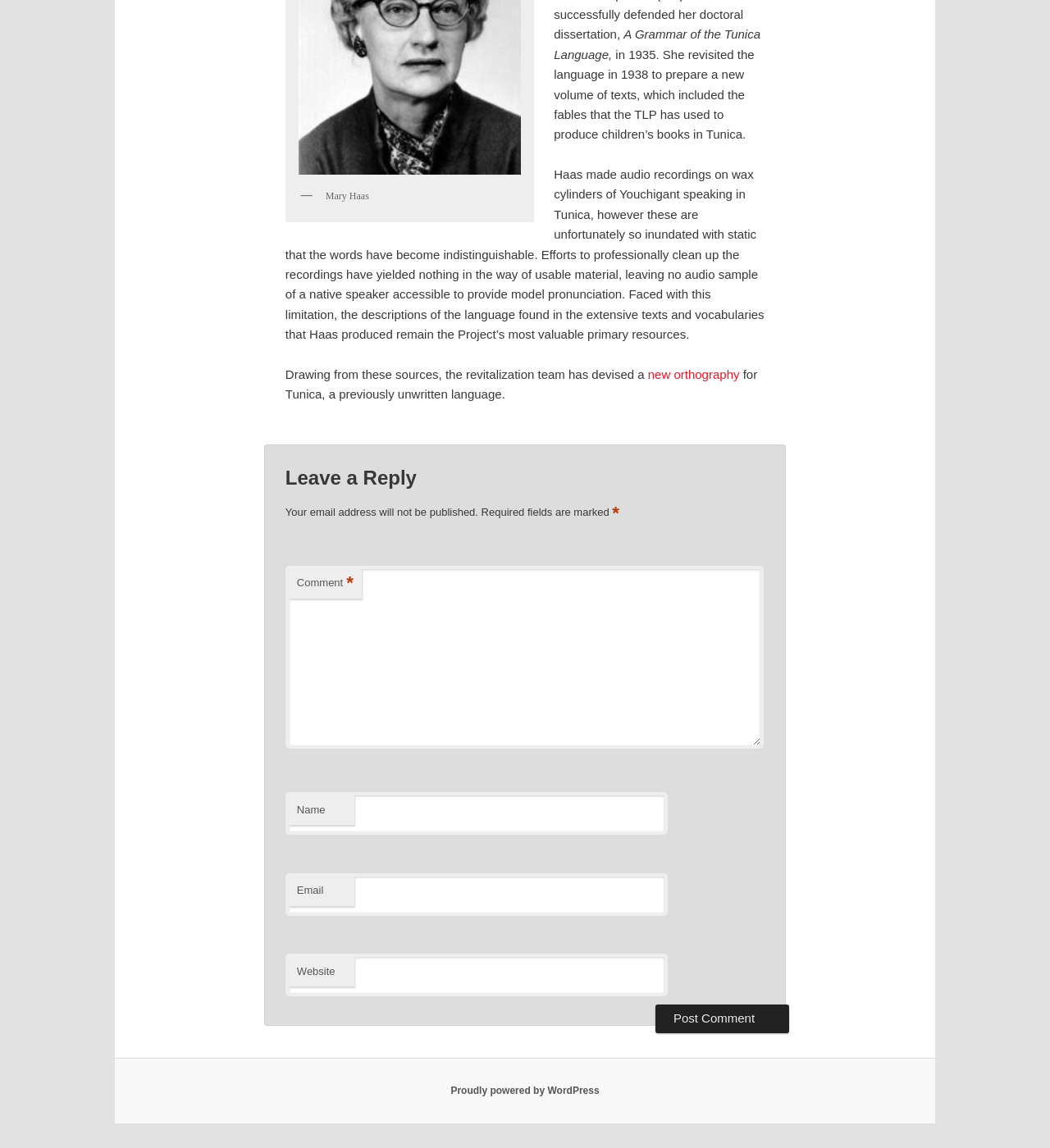Use a single word or phrase to answer the question: 
What is the problem with the audio recordings?

Static